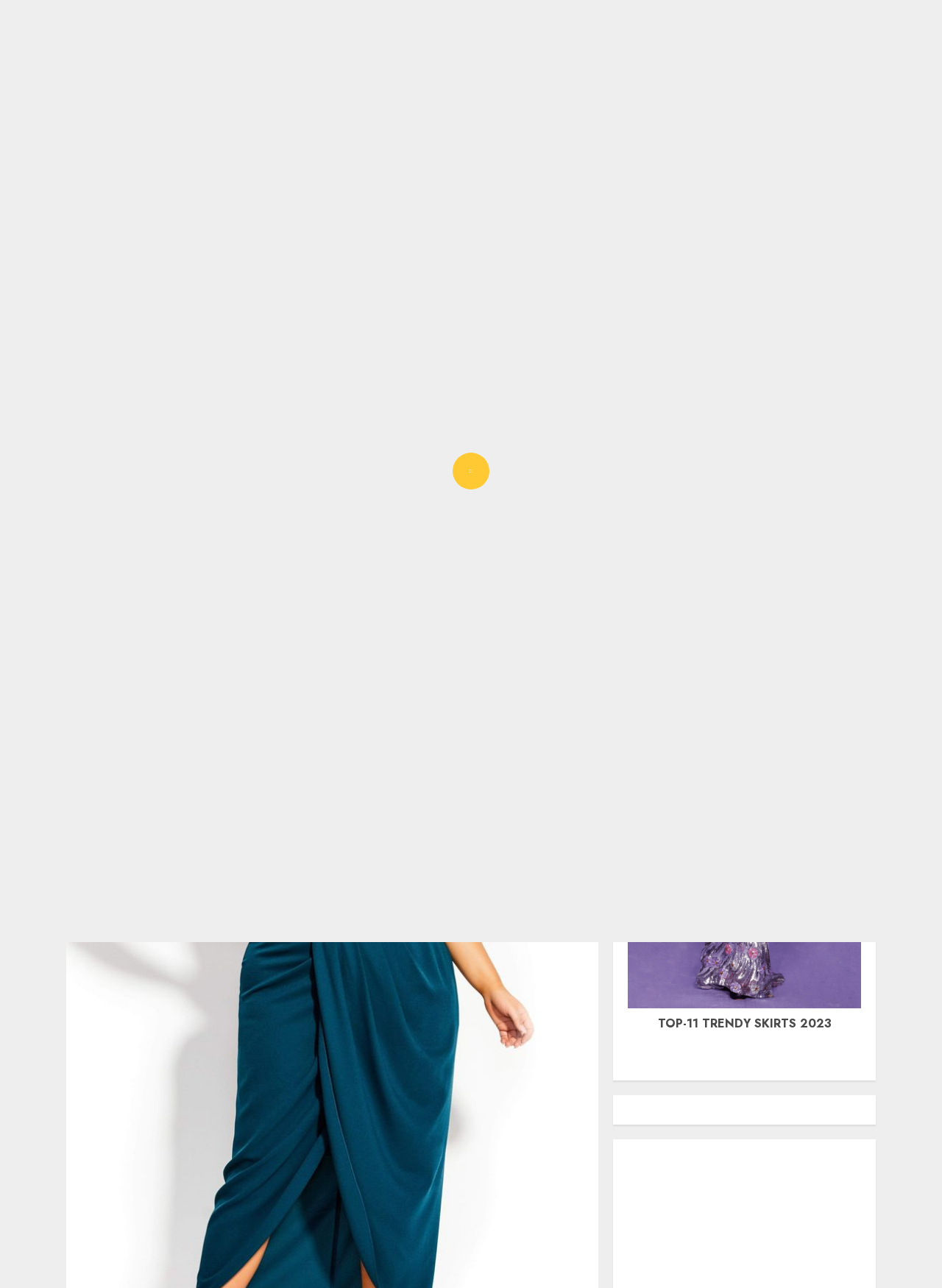Examine the image and give a thorough answer to the following question:
What is the date displayed on the webpage?

The date is displayed at the top of the webpage, in the format 'DD.MM.YYYY', which is a common format for displaying dates. The date '12.06.2024' is likely the date the webpage was last updated or published.